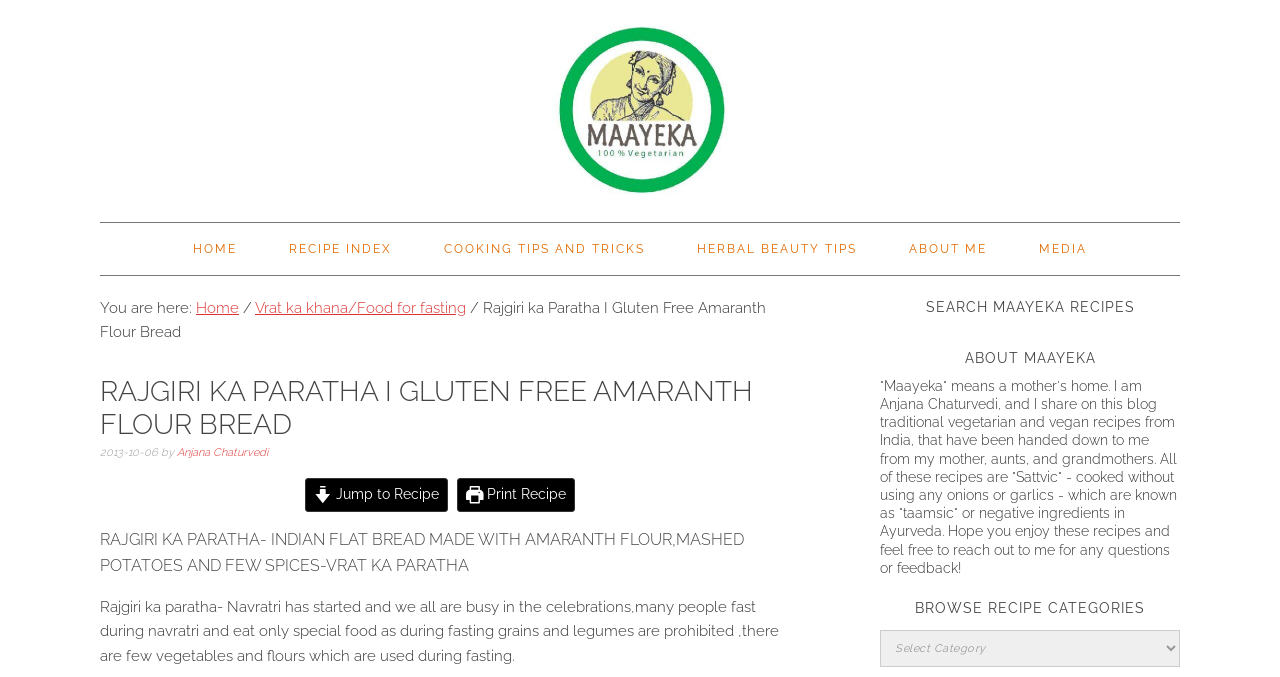Show the bounding box coordinates for the element that needs to be clicked to execute the following instruction: "jump to recipe". Provide the coordinates in the form of four float numbers between 0 and 1, i.e., [left, top, right, bottom].

[0.238, 0.706, 0.35, 0.756]